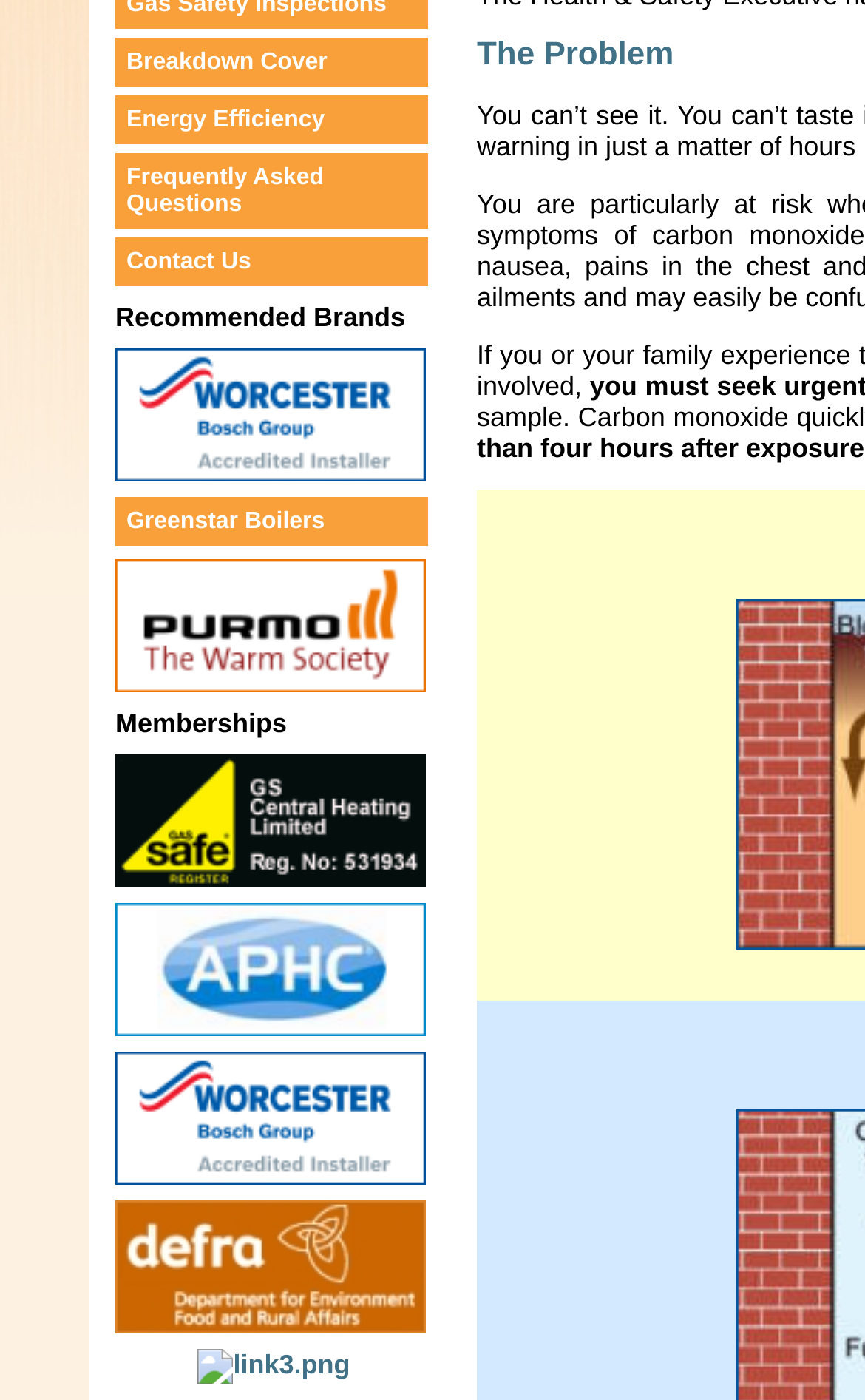Given the element description alt="Gas Safety Register", specify the bounding box coordinates of the corresponding UI element in the format (top-left x, top-left y, bottom-right x, bottom-right y). All values must be between 0 and 1.

[0.133, 0.616, 0.492, 0.639]